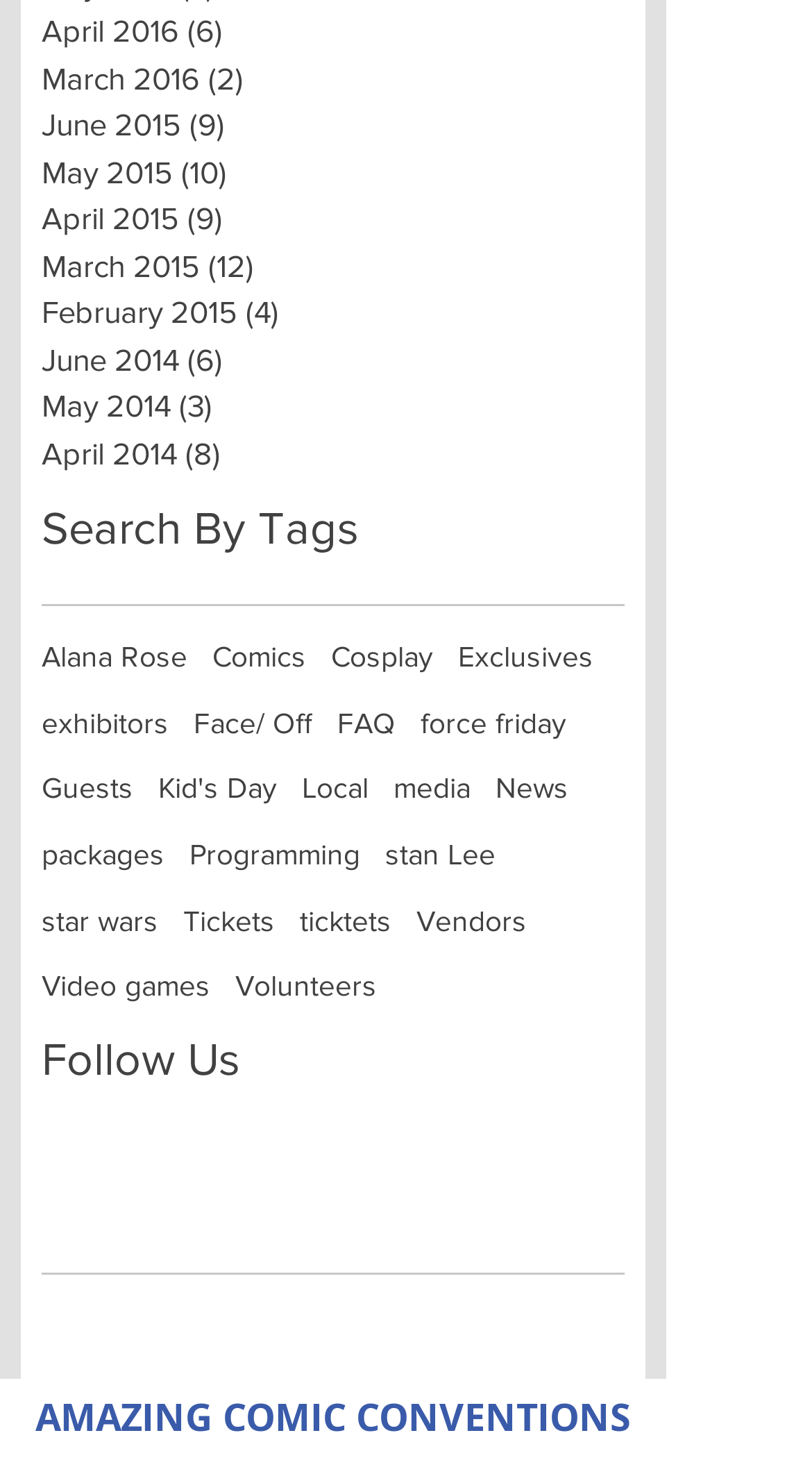How many social media platforms are listed?
Please use the image to provide a one-word or short phrase answer.

3